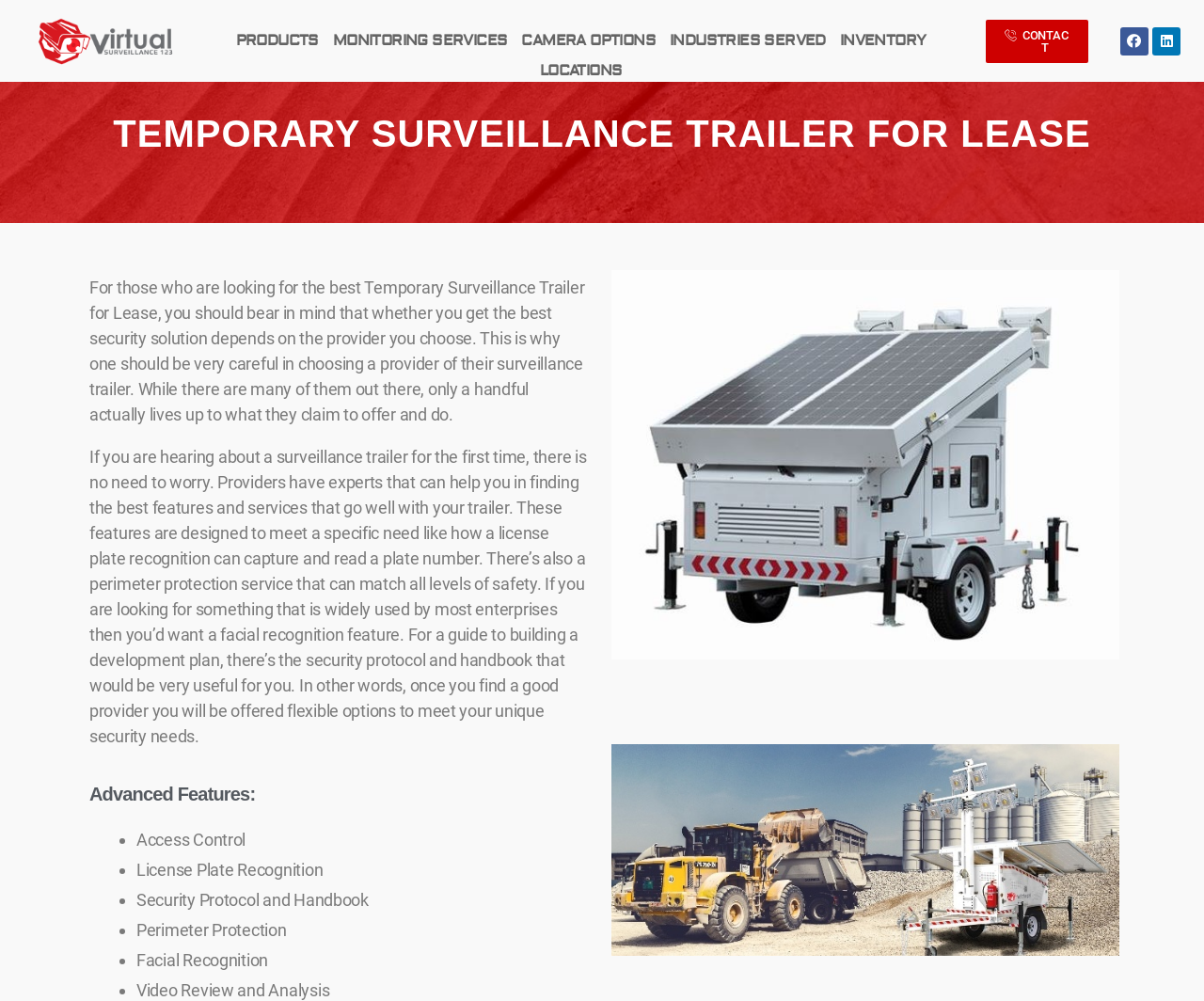Could you find the bounding box coordinates of the clickable area to complete this instruction: "Click on the 'PRODUCTS' link"?

[0.196, 0.022, 0.276, 0.052]